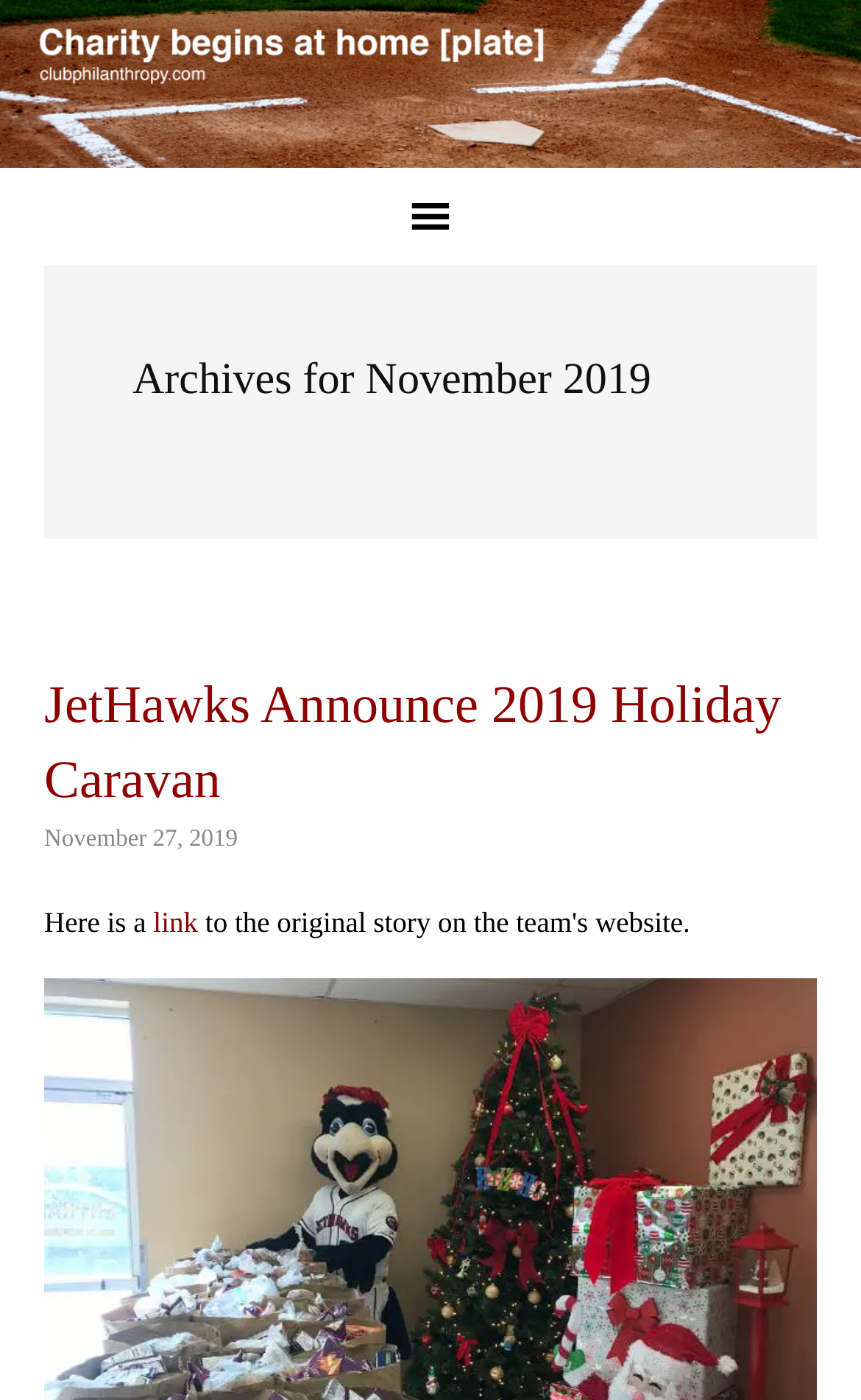Write a detailed summary of the webpage, including text, images, and layout.

The webpage is titled "November 2019" and appears to be an archive page for news articles from that month. At the top of the page, there is a horizontal banner with a link and an image that spans the entire width of the page. Below this banner, there is a main navigation menu labeled "Main" that takes up about 90% of the page width.

The main content of the page is divided into sections, with a heading "Archives for November 2019" that spans about 70% of the page width. Below this heading, there is a list of news articles, each with a heading, a link, and a timestamp. The first article is titled "JetHawks Announce 2019 Holiday Caravan" and has a timestamp of "November 27, 2019". The article summary starts with the text "Here is a" and includes a link to the full article.

In total, there is one image, one navigation menu, one heading, and several links and text elements on the page. The layout is organized, with clear headings and concise text, making it easy to scan and read.